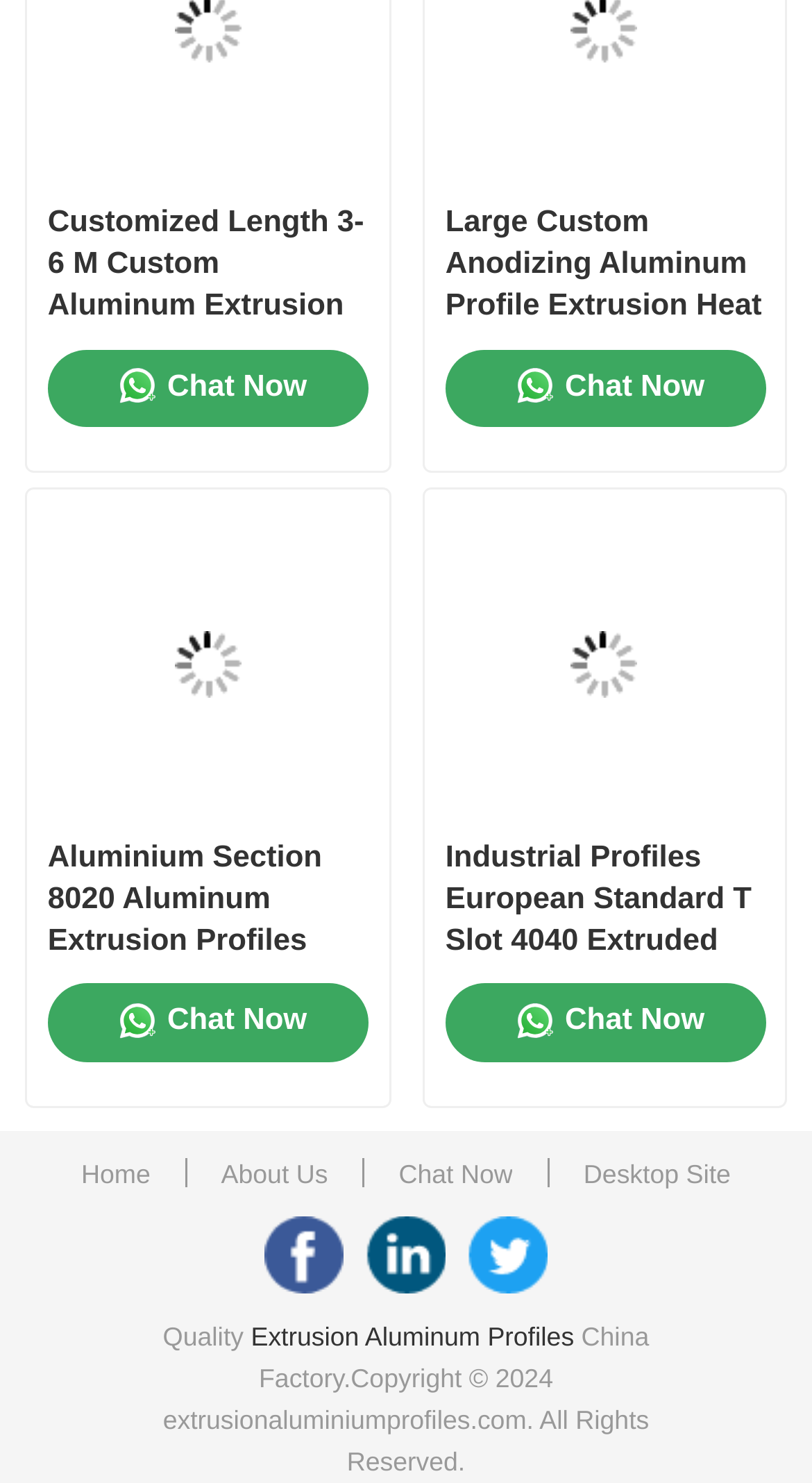Identify the bounding box coordinates necessary to click and complete the given instruction: "Chat with the company".

[0.059, 0.236, 0.453, 0.288]